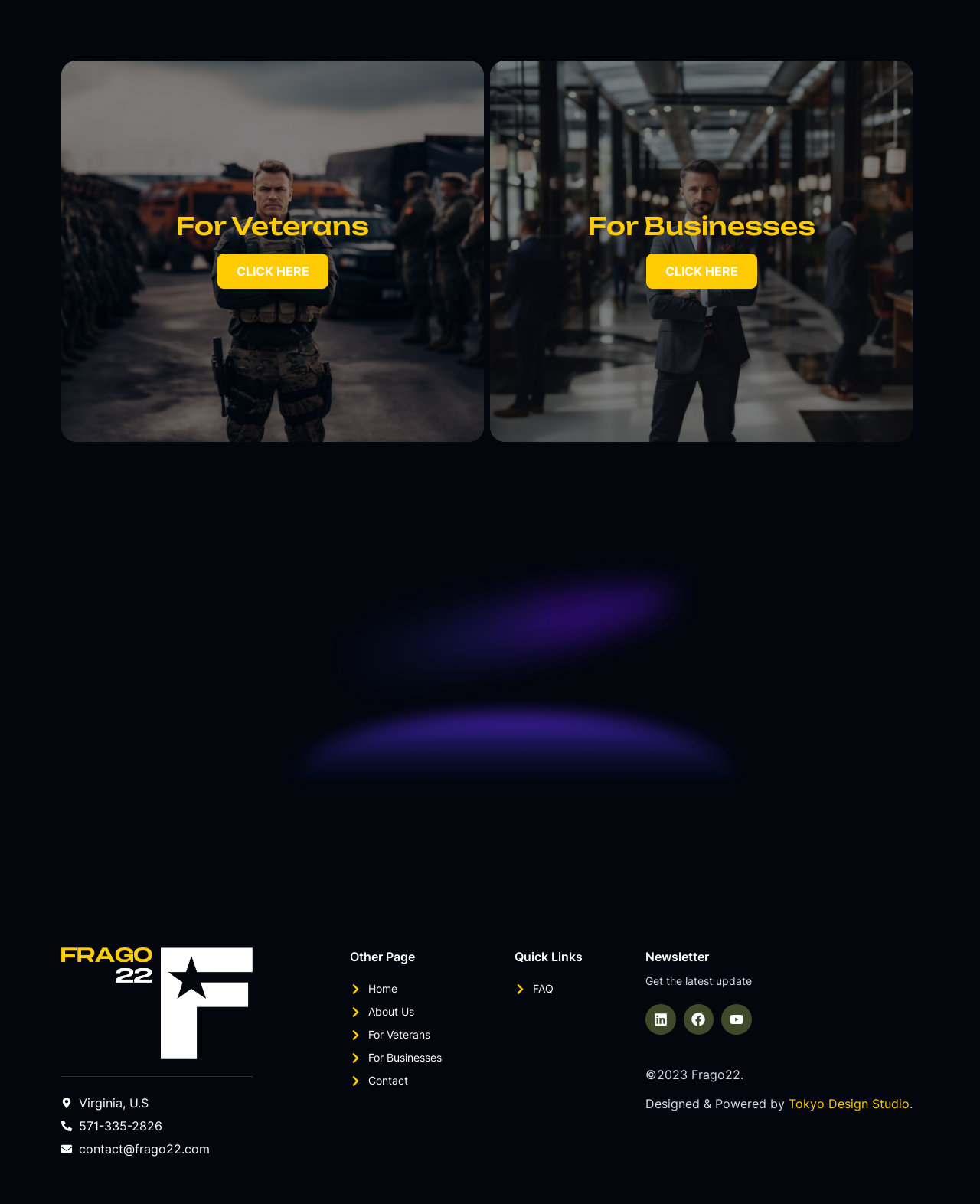Determine the bounding box coordinates of the clickable element to achieve the following action: 'Click on 'CLICK HERE' for veterans'. Provide the coordinates as four float values between 0 and 1, formatted as [left, top, right, bottom].

[0.221, 0.211, 0.335, 0.24]